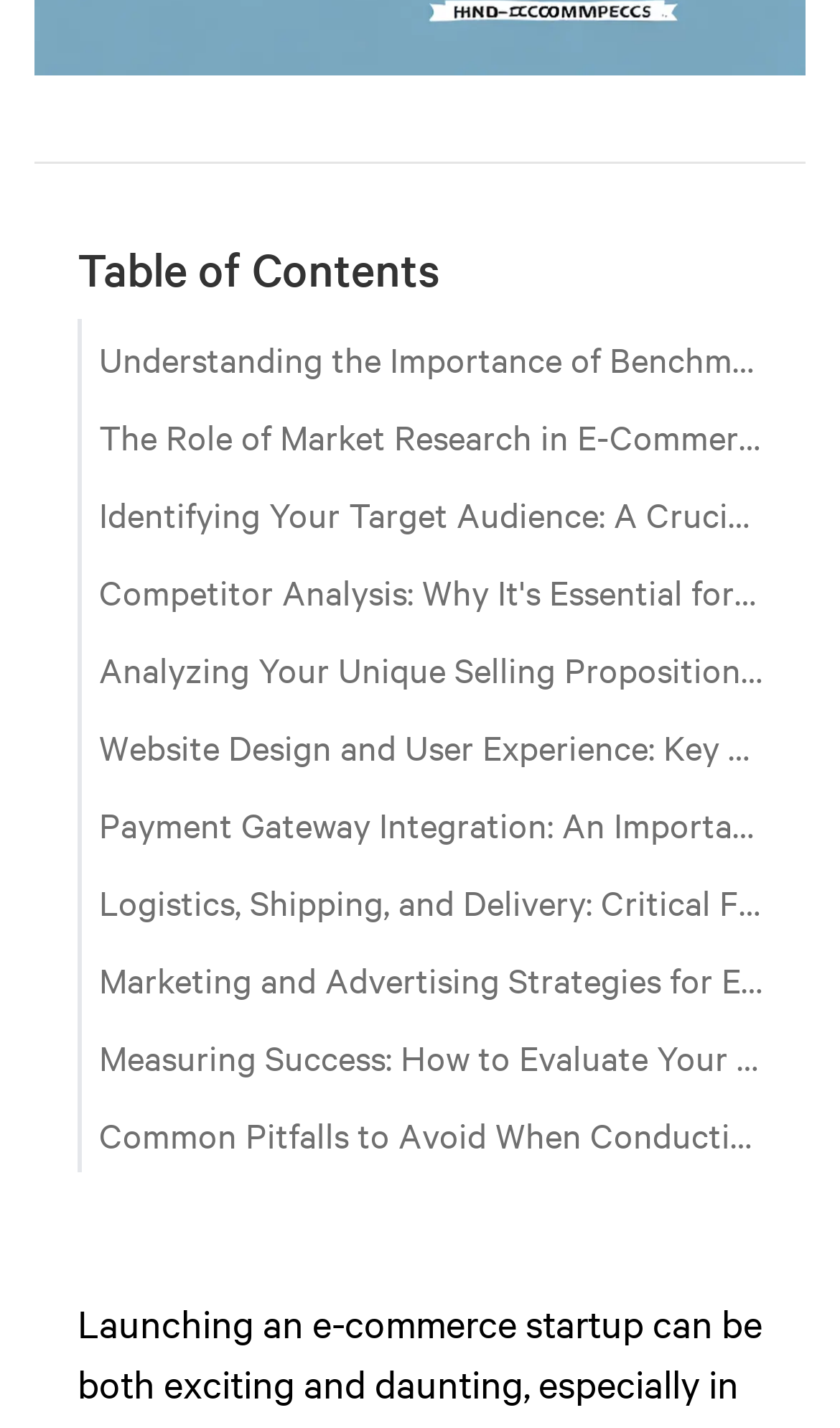Please mark the clickable region by giving the bounding box coordinates needed to complete this instruction: "Learn about 'Measuring Success: How to Evaluate Your E-Commerce Startup's Performance Against Industry Standards'".

[0.092, 0.712, 0.908, 0.766]